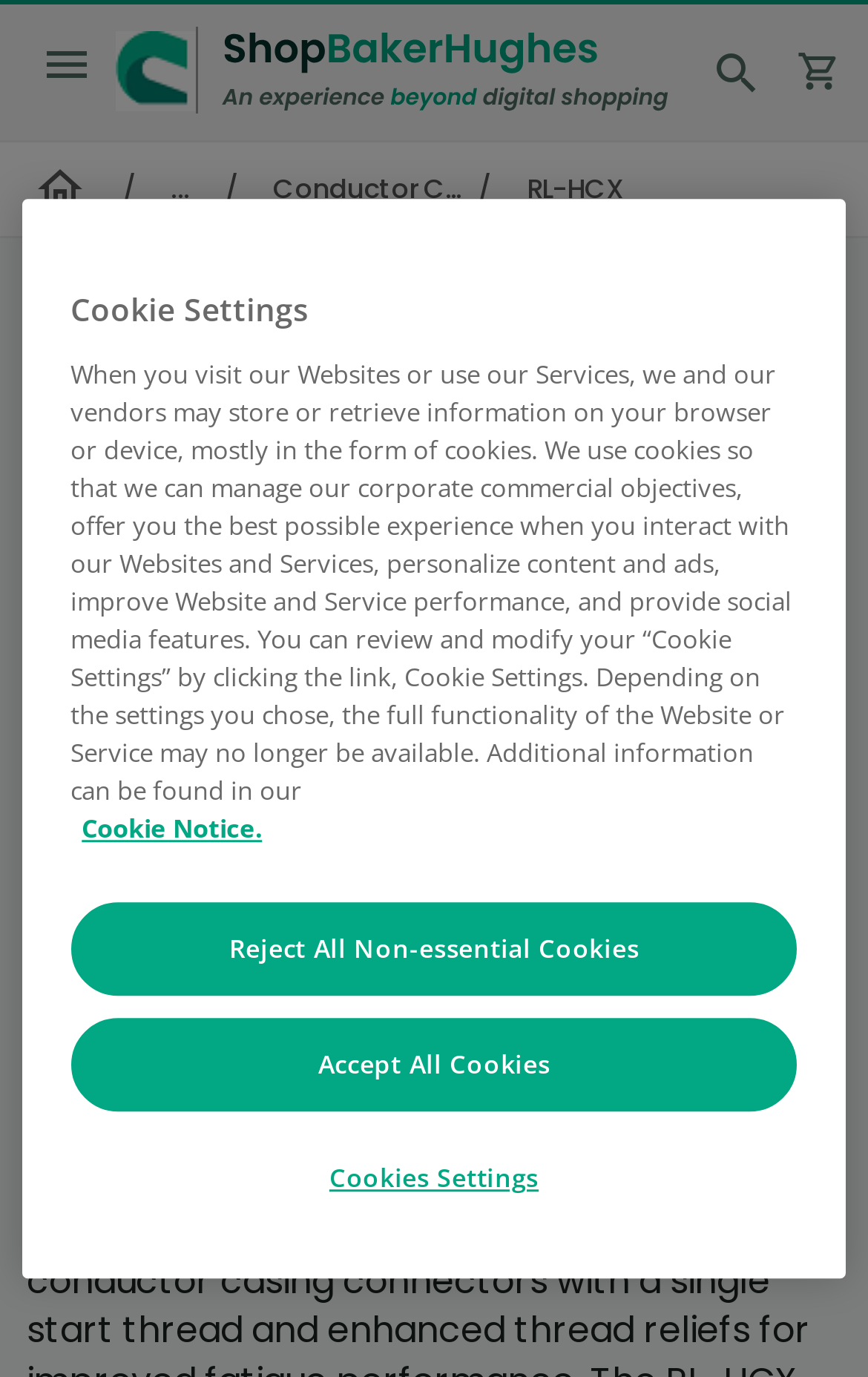Locate the bounding box coordinates of the segment that needs to be clicked to meet this instruction: "contact sales".

[0.864, 0.241, 0.972, 0.474]